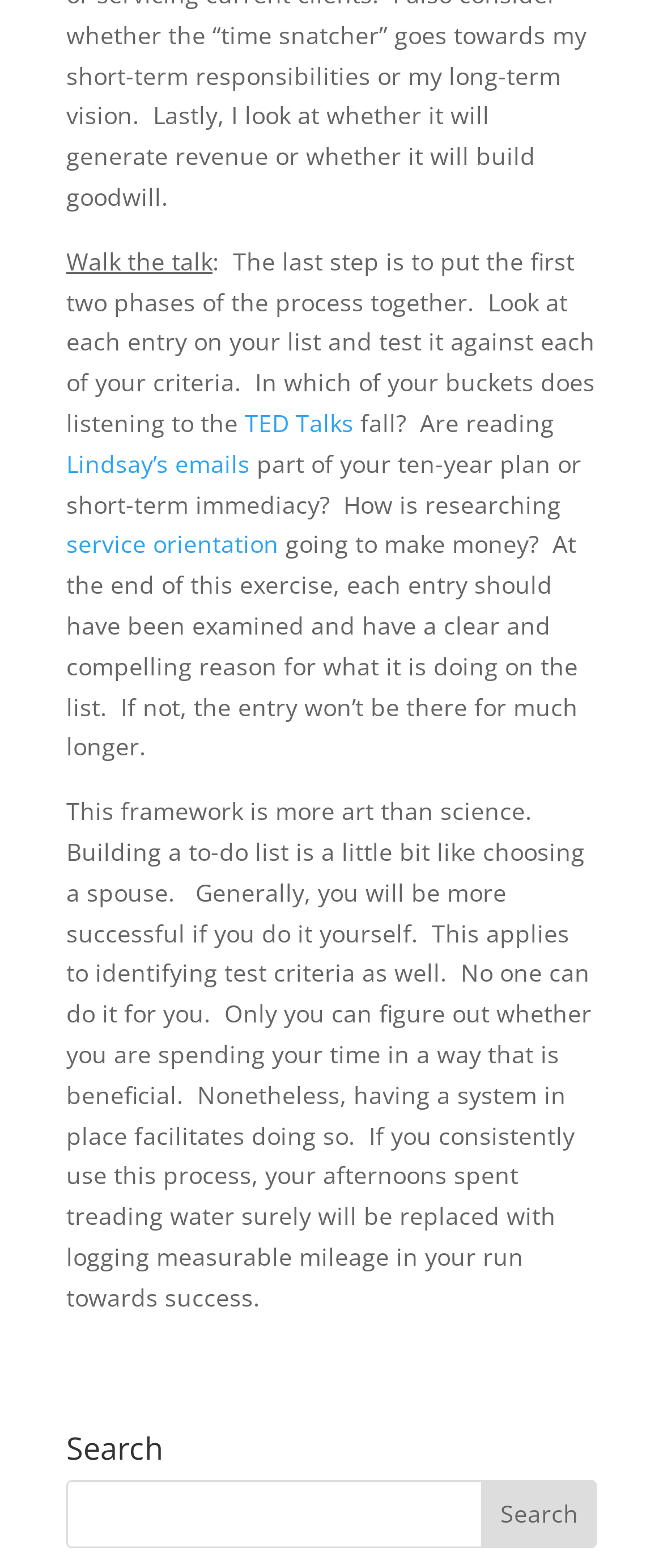Respond to the question below with a single word or phrase:
What is the function of the search bar?

To search for content